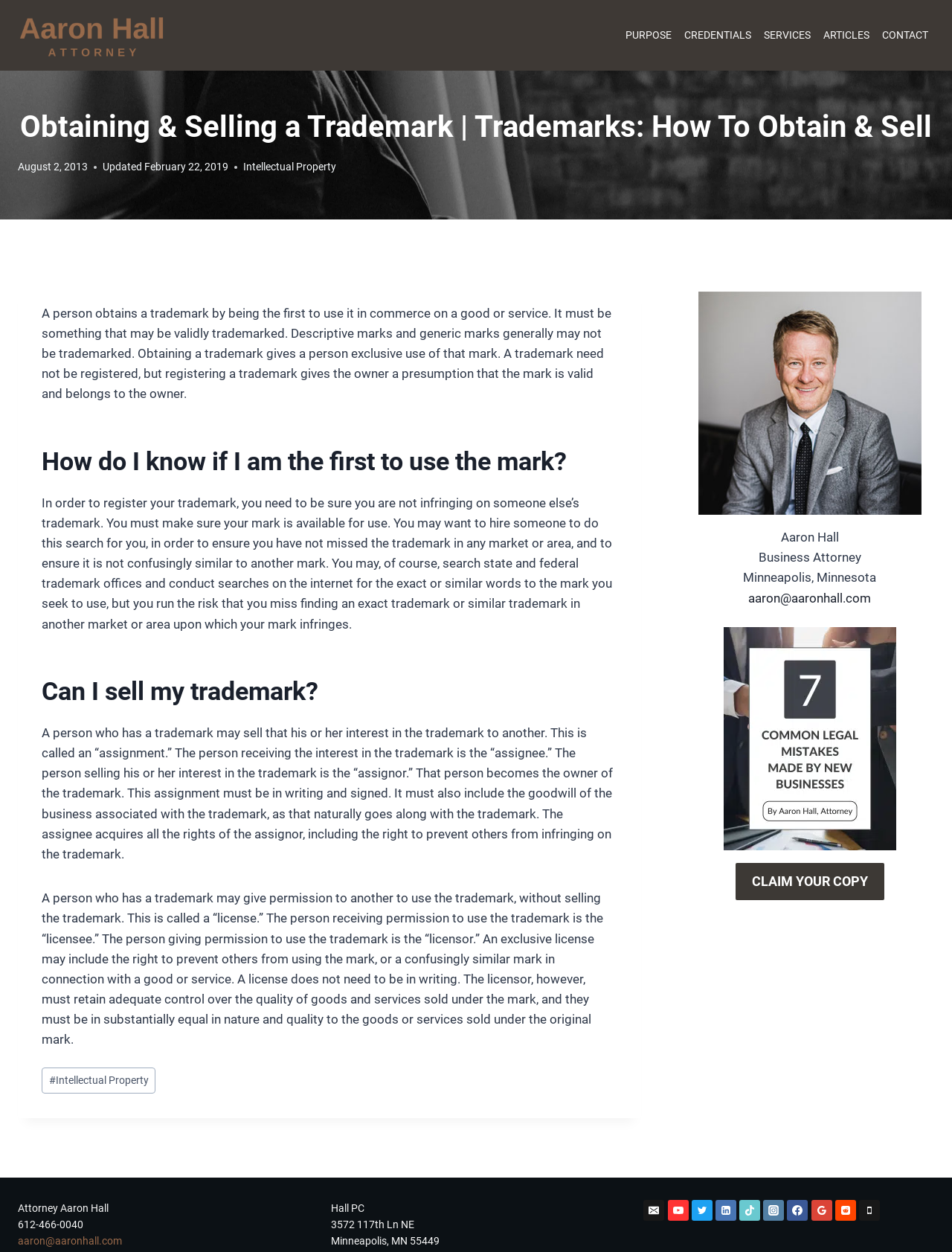Based on the image, give a detailed response to the question: How can someone contact Aaron Hall?

The webpage provides contact information for Aaron Hall, including a phone number and email address, allowing individuals to reach out to him for legal services or inquiries.